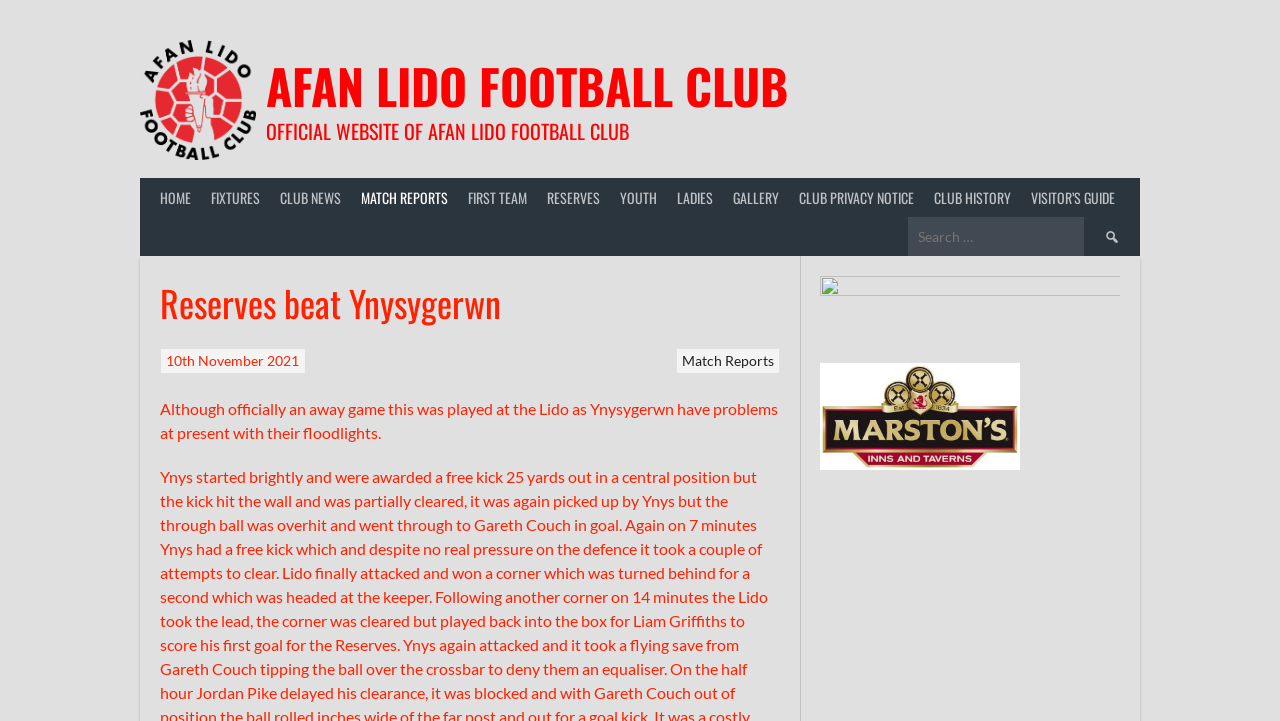Please identify the bounding box coordinates for the region that you need to click to follow this instruction: "Click on the Afan Lido Football Club logo".

[0.109, 0.055, 0.2, 0.222]